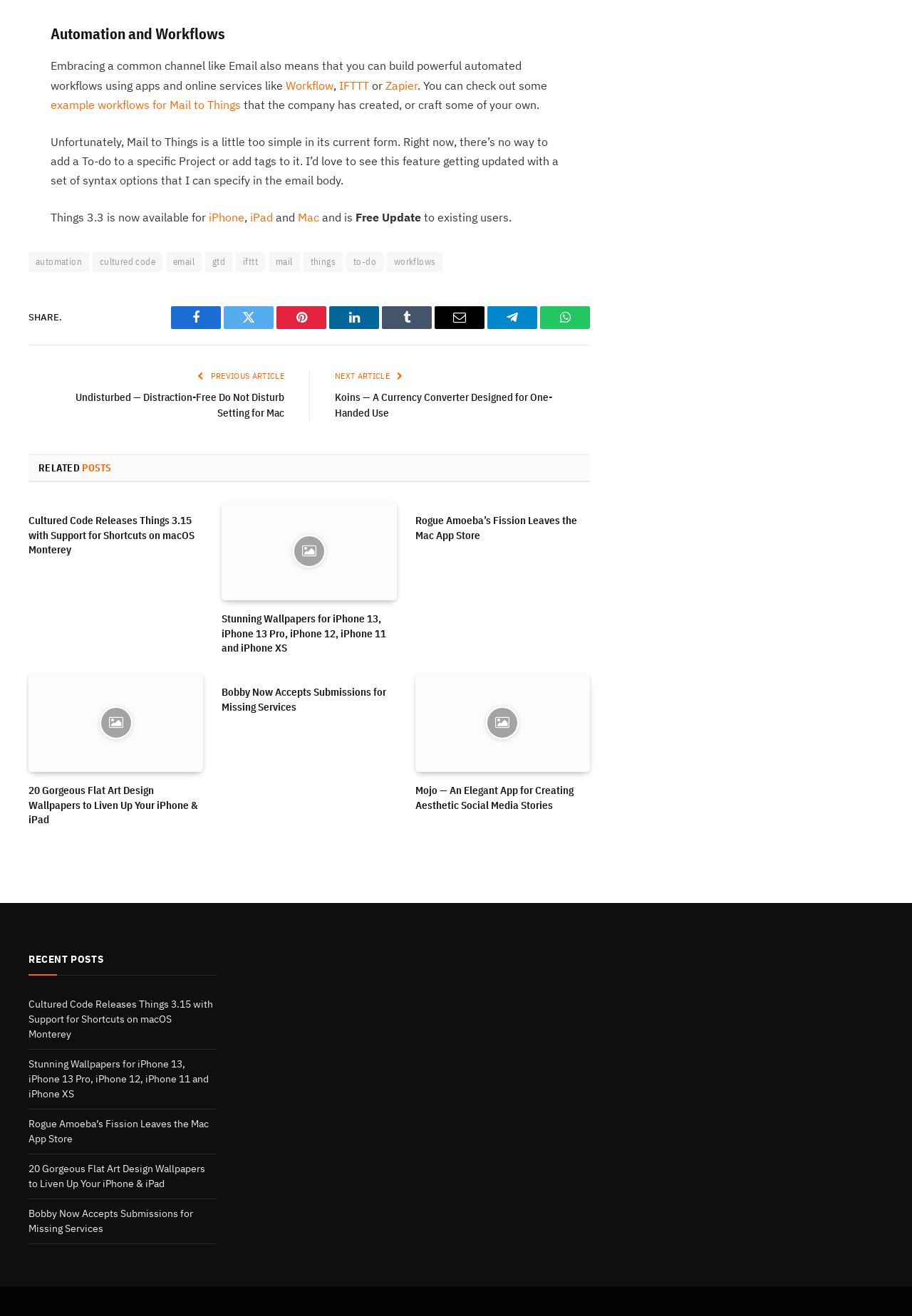With reference to the image, please provide a detailed answer to the following question: What is the name of the app mentioned in the article?

The name of the app mentioned in the article is 'Mail to Things' as it is mentioned in the text 'example workflows for Mail to Things'.